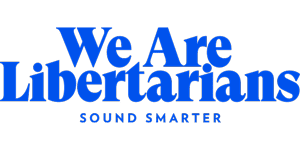Respond to the question below with a single word or phrase: What is the purpose of the podcast network's content?

To enhance understanding